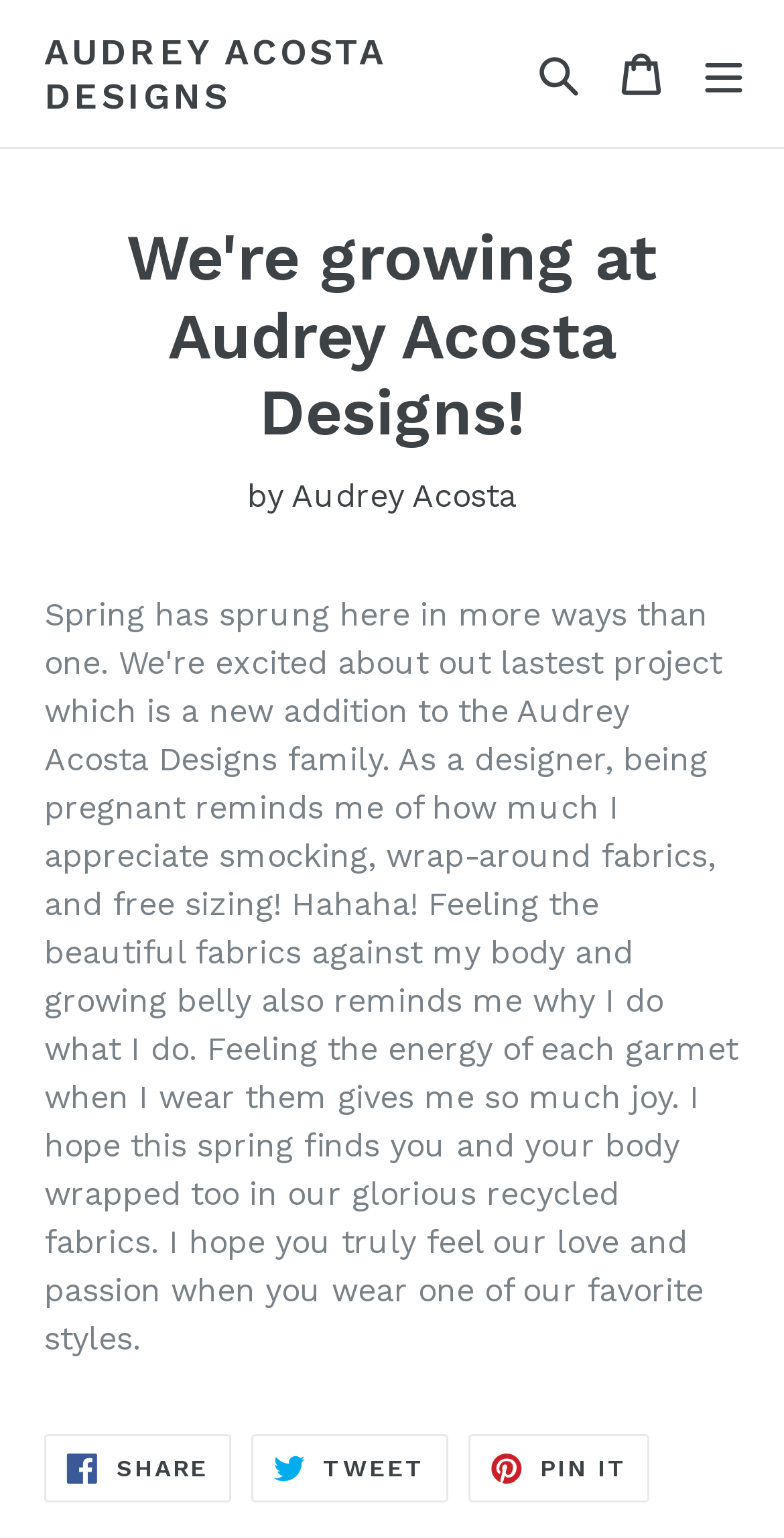Who is the author of the article?
Provide a concise answer using a single word or phrase based on the image.

Audrey Acosta